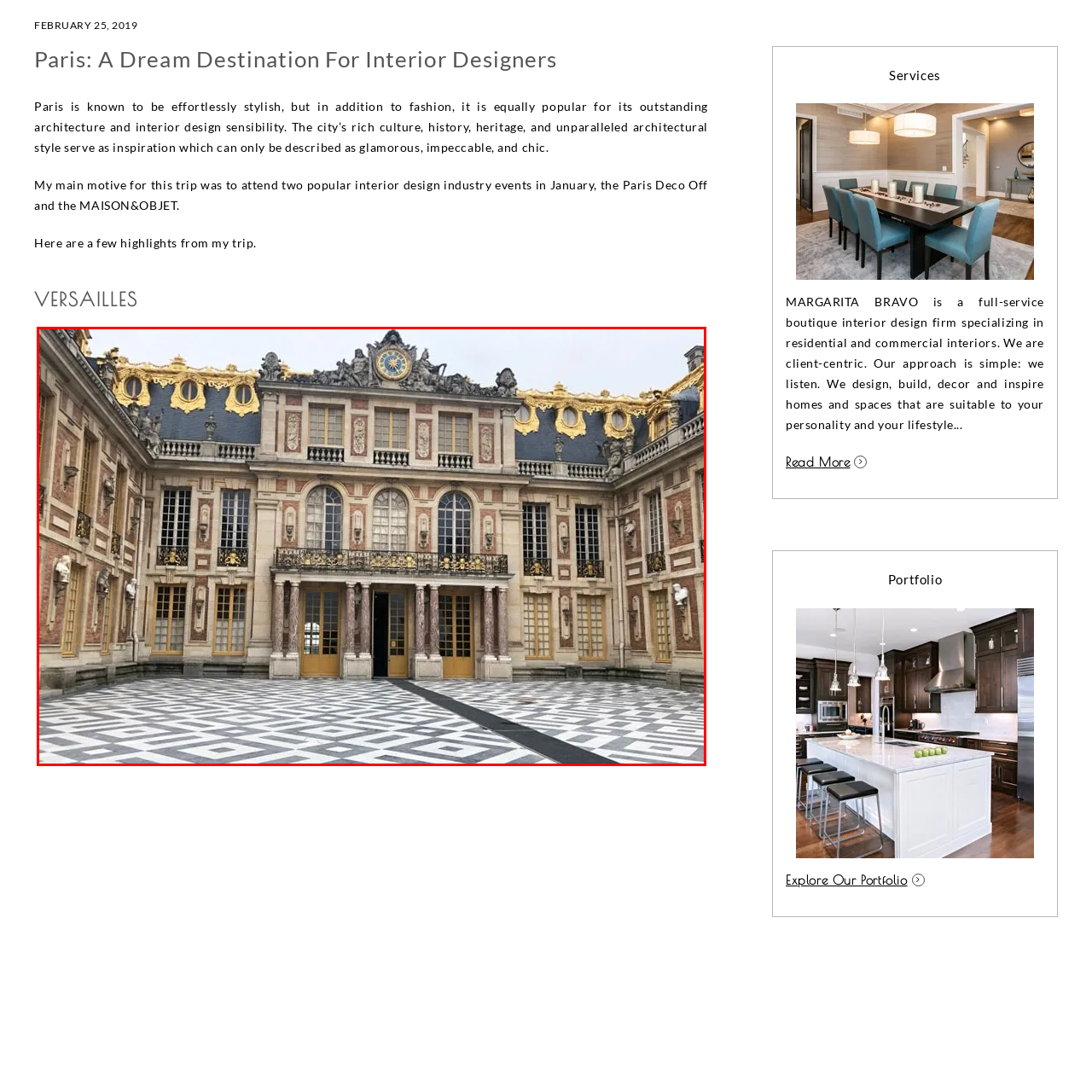Observe the content inside the red rectangle, What is the courtyard made of? 
Give your answer in just one word or phrase.

Patterned marble